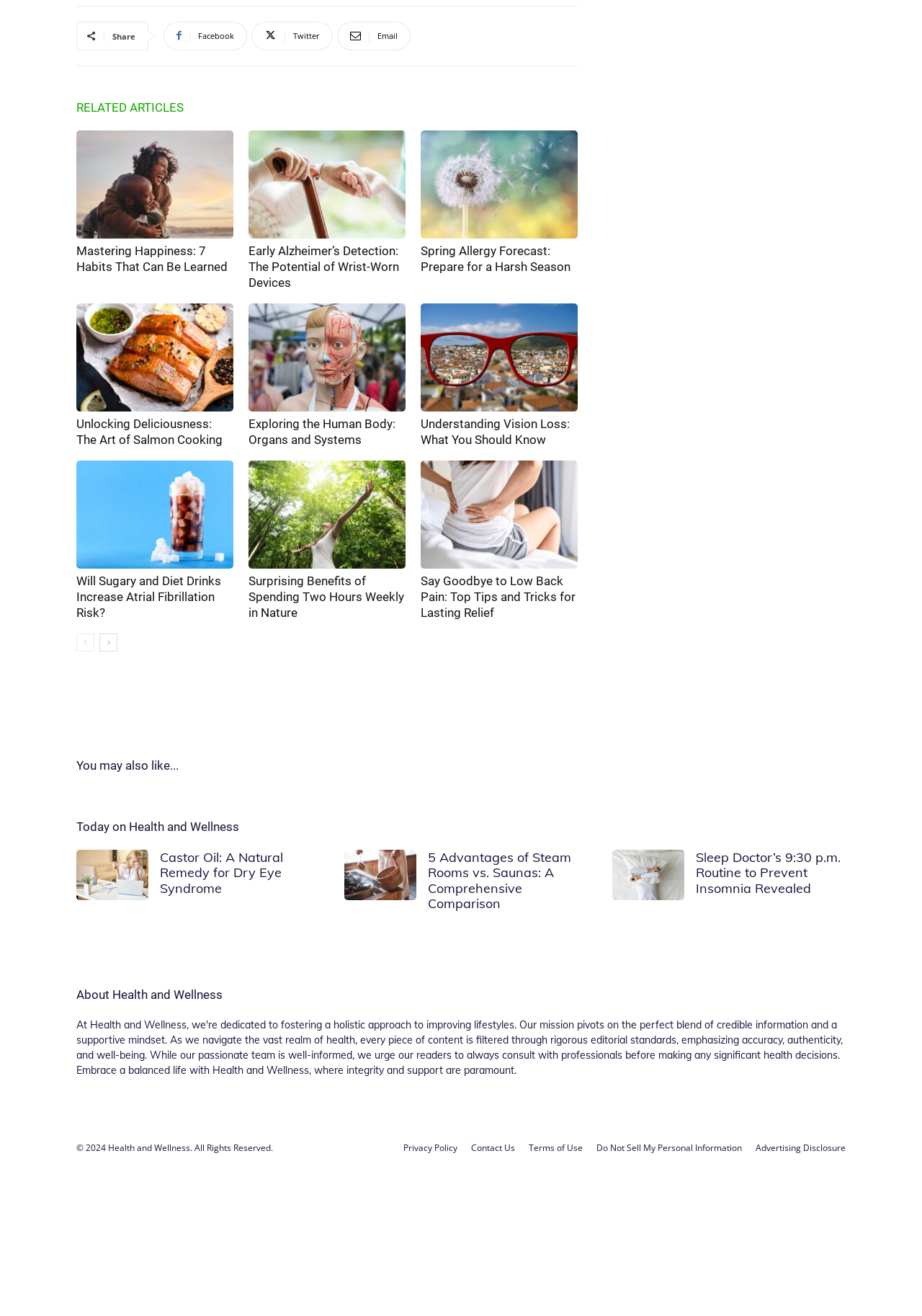Please determine the bounding box coordinates of the clickable area required to carry out the following instruction: "Read 'Castor Oil: A Natural Remedy for Dry Eye Syndrome'". The coordinates must be four float numbers between 0 and 1, represented as [left, top, right, bottom].

[0.083, 0.645, 0.161, 0.684]